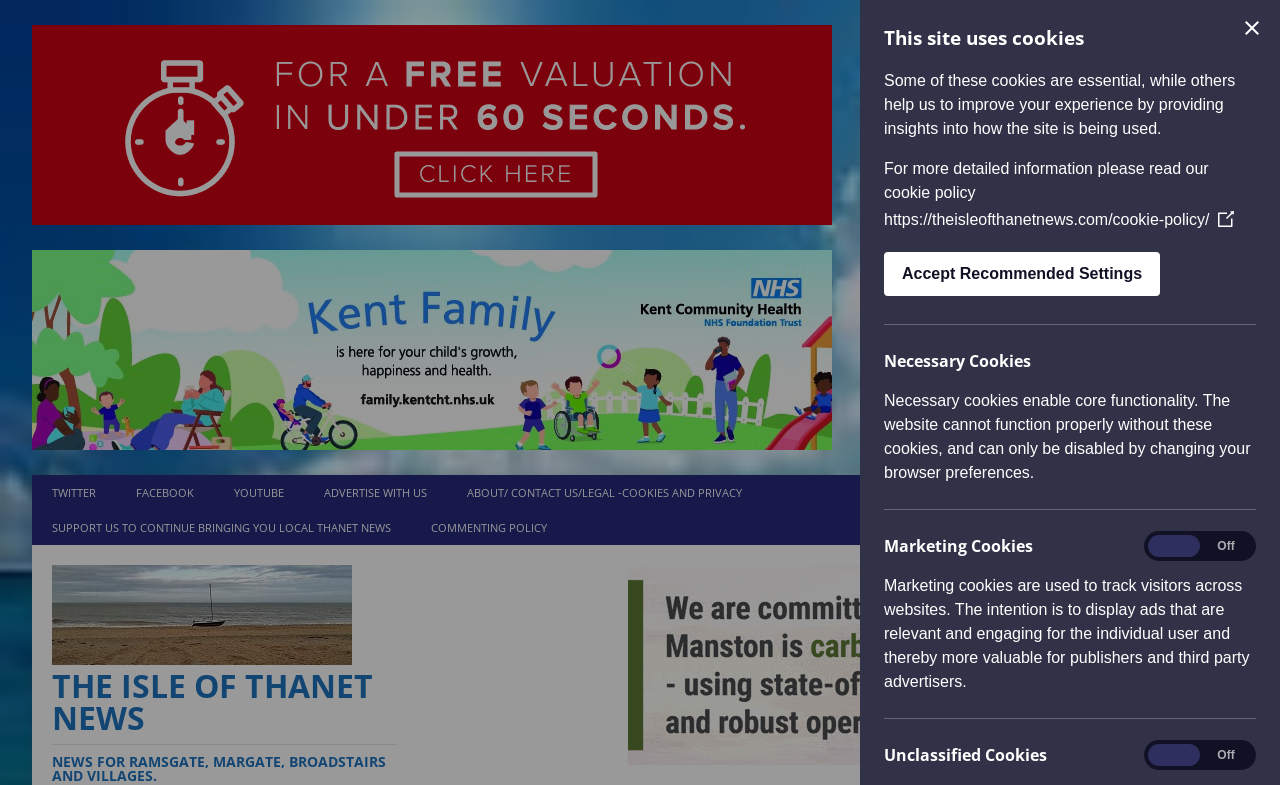Kindly determine the bounding box coordinates of the area that needs to be clicked to fulfill this instruction: "Open Instagram".

None